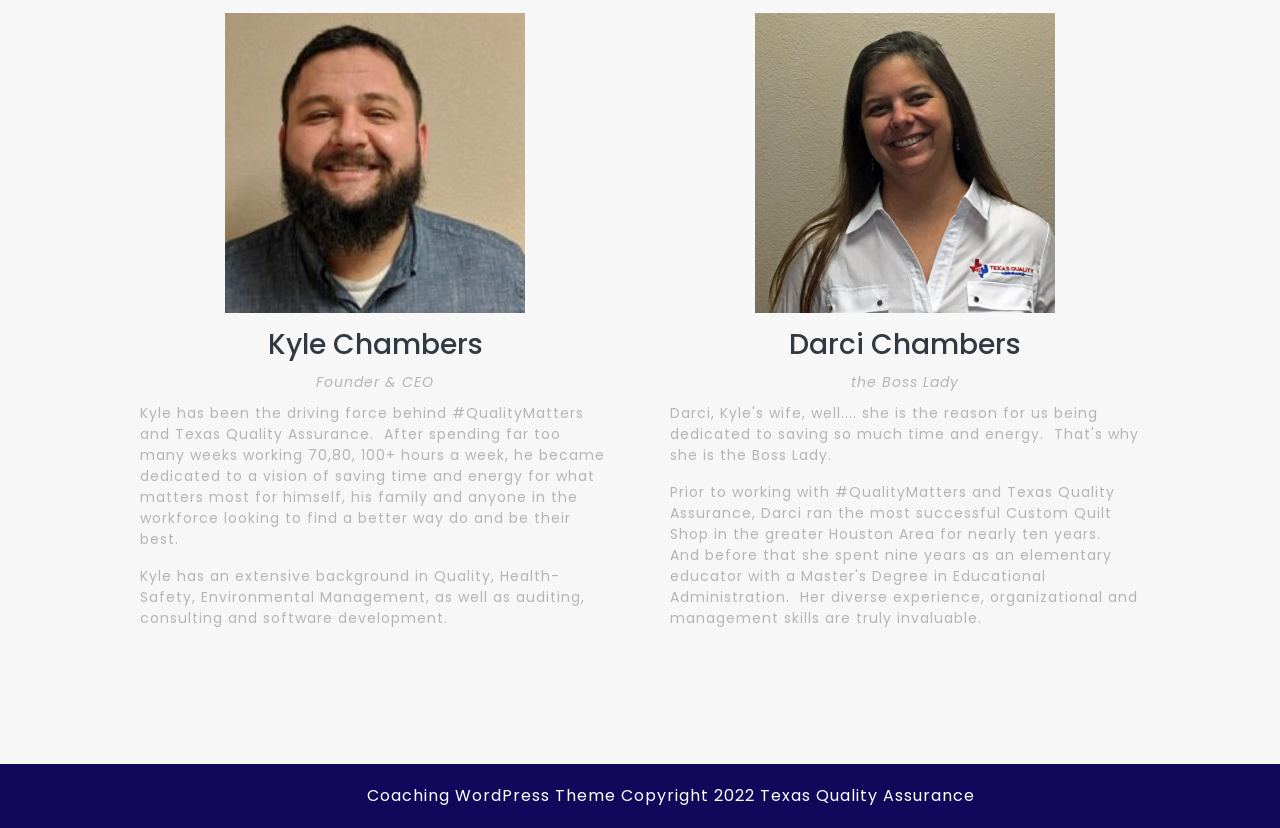Using the details in the image, give a detailed response to the question below:
What is Darci Chambers' nickname?

On the webpage, there is a heading 'Darci Chambers' followed by a StaticText 'the Boss Lady', which suggests that 'the Boss Lady' is Darci Chambers' nickname.